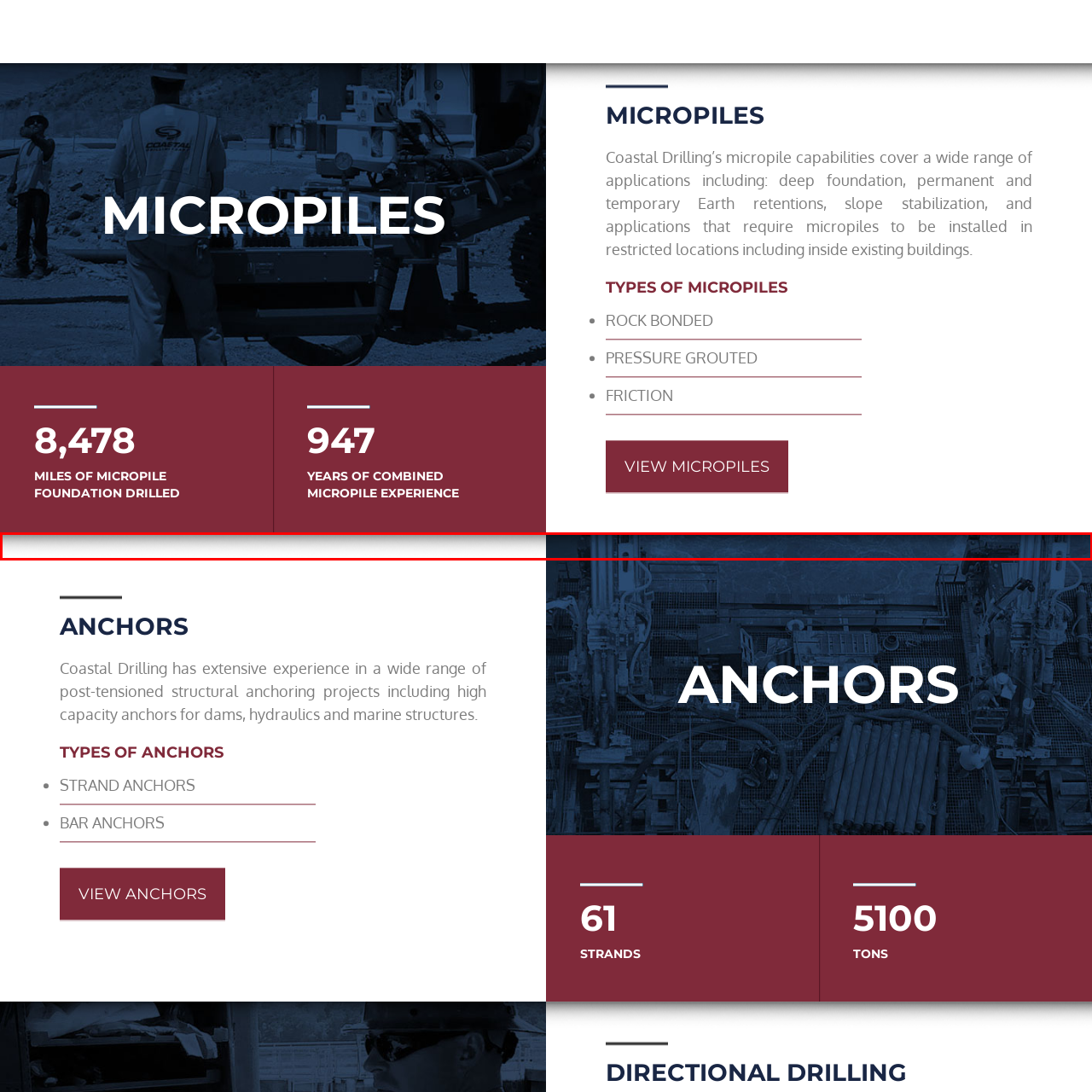Craft a comprehensive description of the image located inside the red boundary.

The image features a sleek, professional background predominantly in dark shades, possibly evoking a sense of modernity and stability. It complements the context of micropile foundations and anchoring projects, highlighting the expertise and capabilities of Coastal Drilling in the construction industry. This visual serves as a backdrop to textual elements focused on their micropile services, including spanning applications for deep foundation work and earth retention solutions. The layout of the page suggests a structured approach to presenting vital information about their offerings, enhancing the overall message of reliability and professionalism in their engineering services.